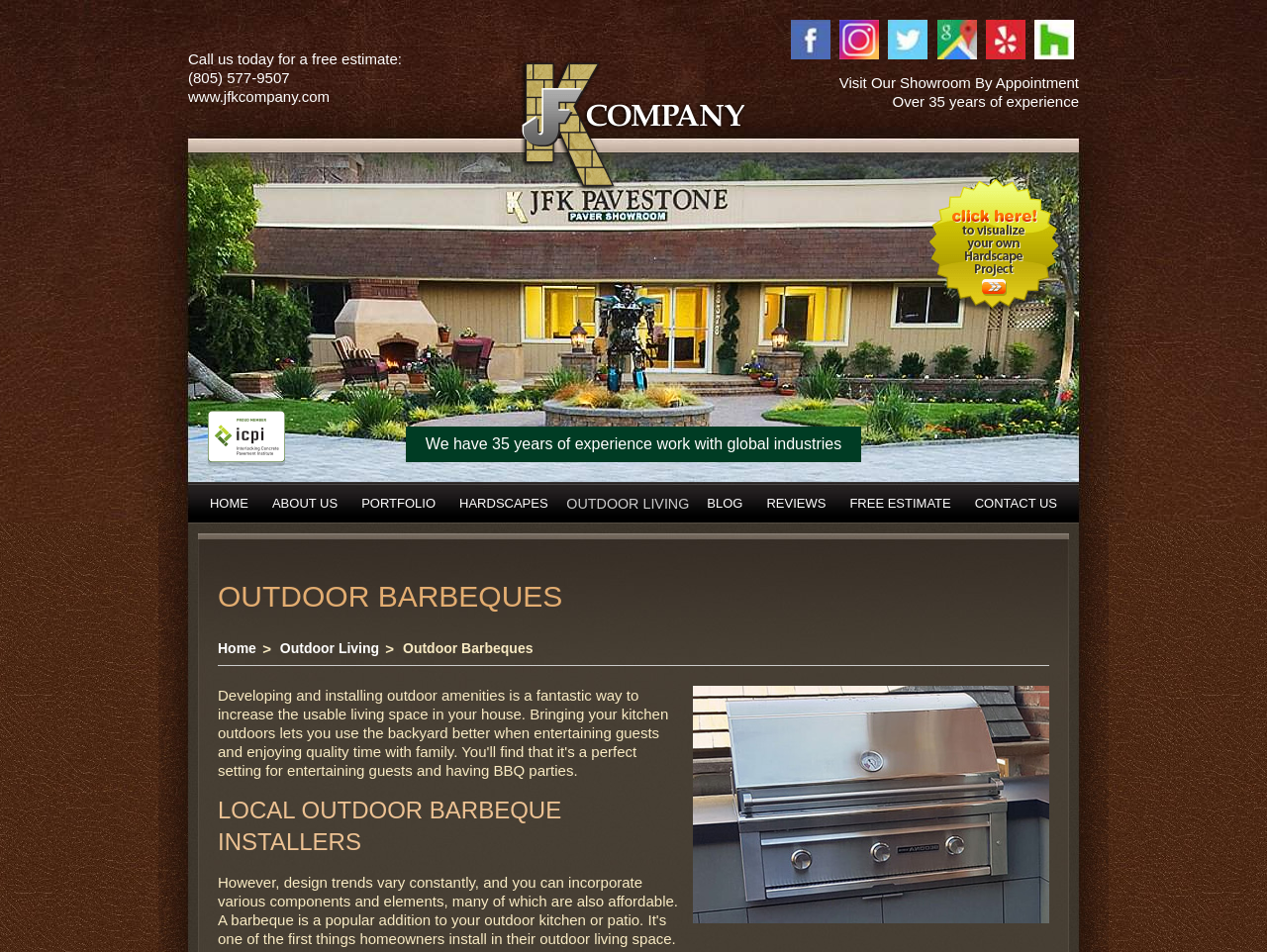Please find the bounding box for the UI element described by: "Free Estimate".

[0.661, 0.506, 0.76, 0.549]